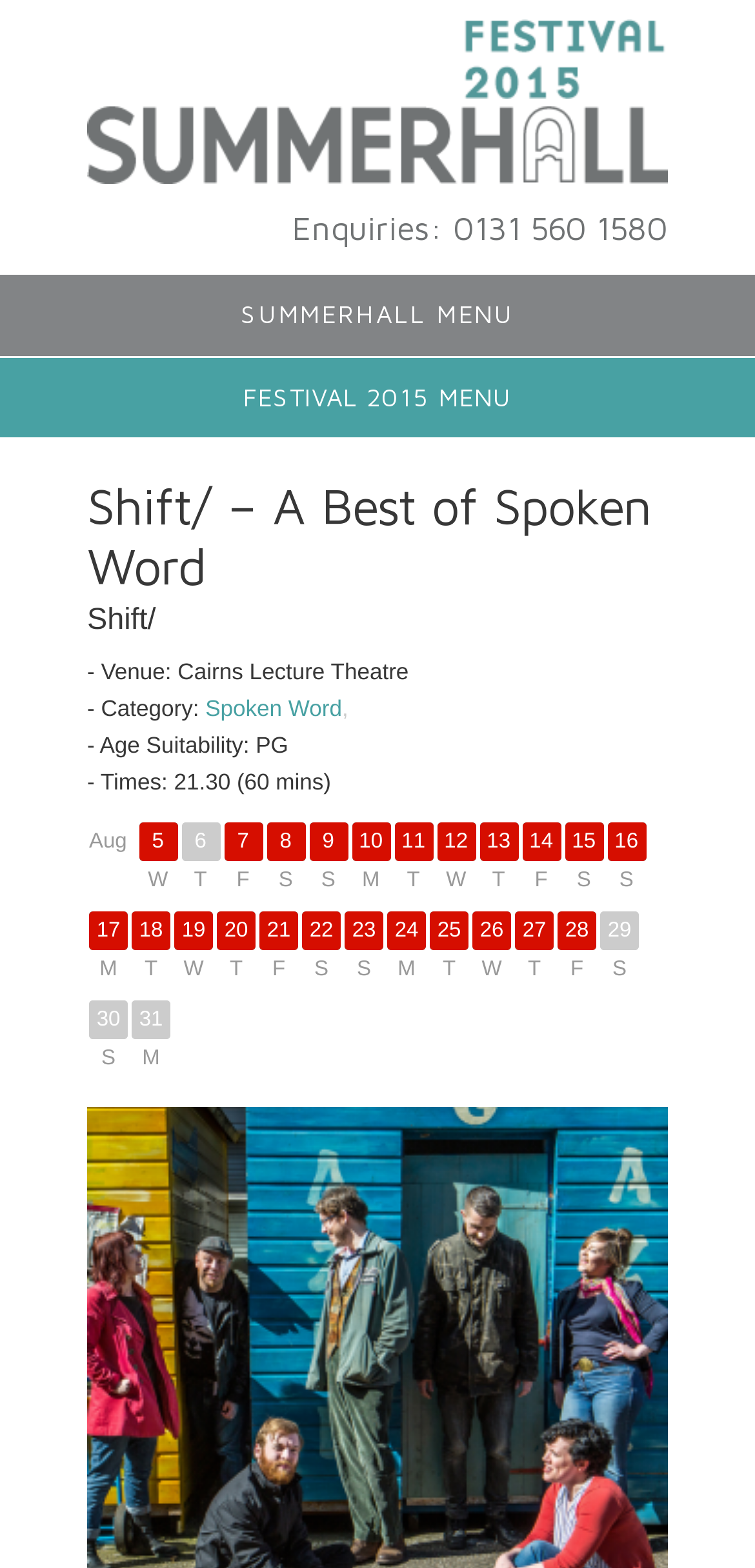Please locate the bounding box coordinates of the element that should be clicked to complete the given instruction: "Go to Summerhall".

[0.115, 0.102, 0.885, 0.121]